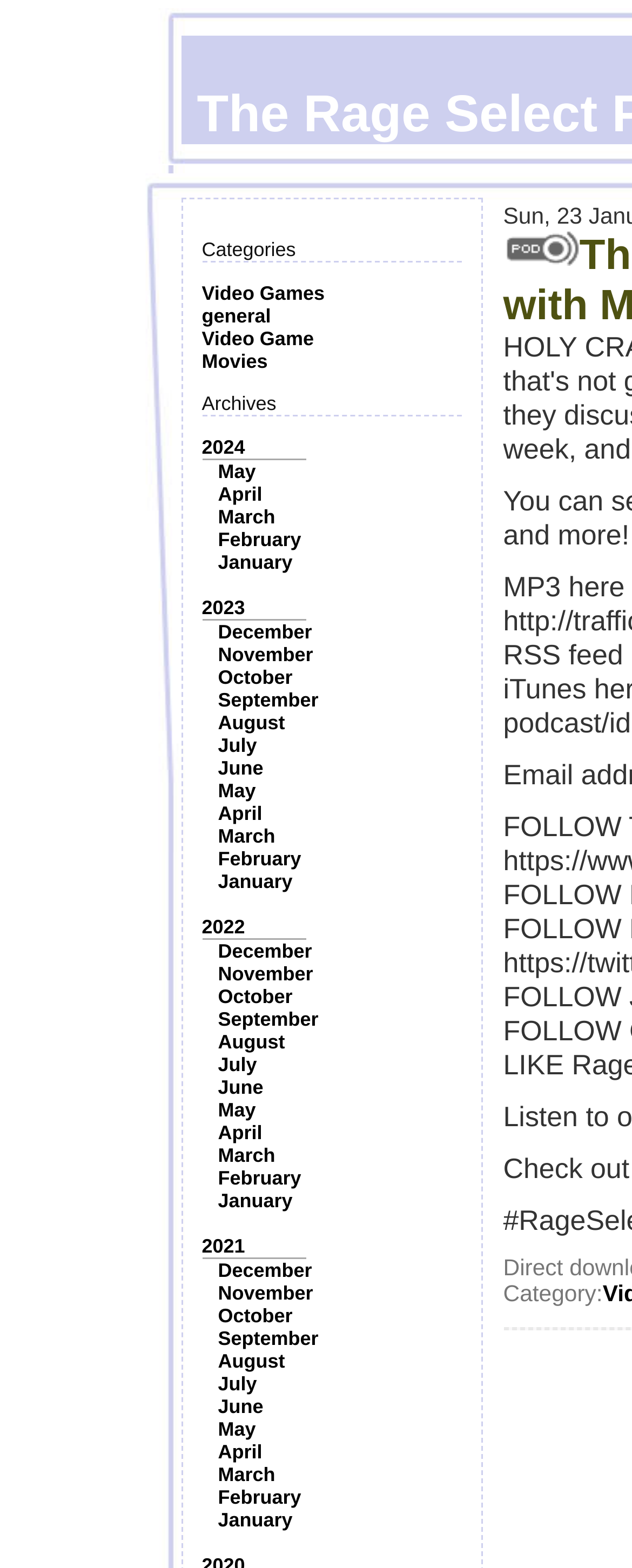What is the purpose of the image on the webpage?
Please craft a detailed and exhaustive response to the question.

I found an image on the webpage, but its purpose is not explicitly stated. It may be a logo or a decorative element, but without more context, I cannot determine its specific purpose.